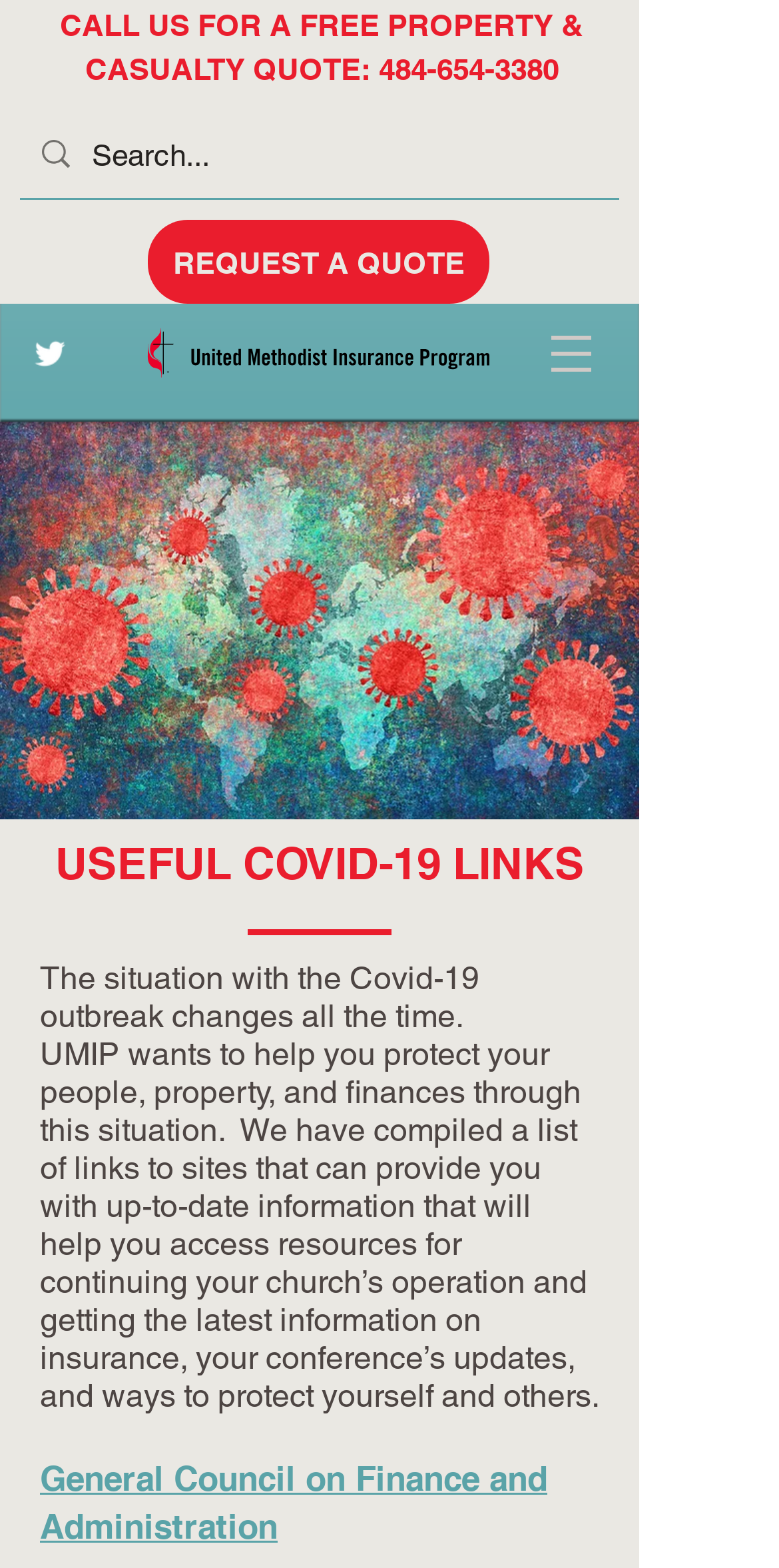Locate the bounding box of the UI element defined by this description: "aria-label="Search..." name="q" placeholder="Search..."". The coordinates should be given as four float numbers between 0 and 1, formatted as [left, top, right, bottom].

[0.118, 0.07, 0.697, 0.126]